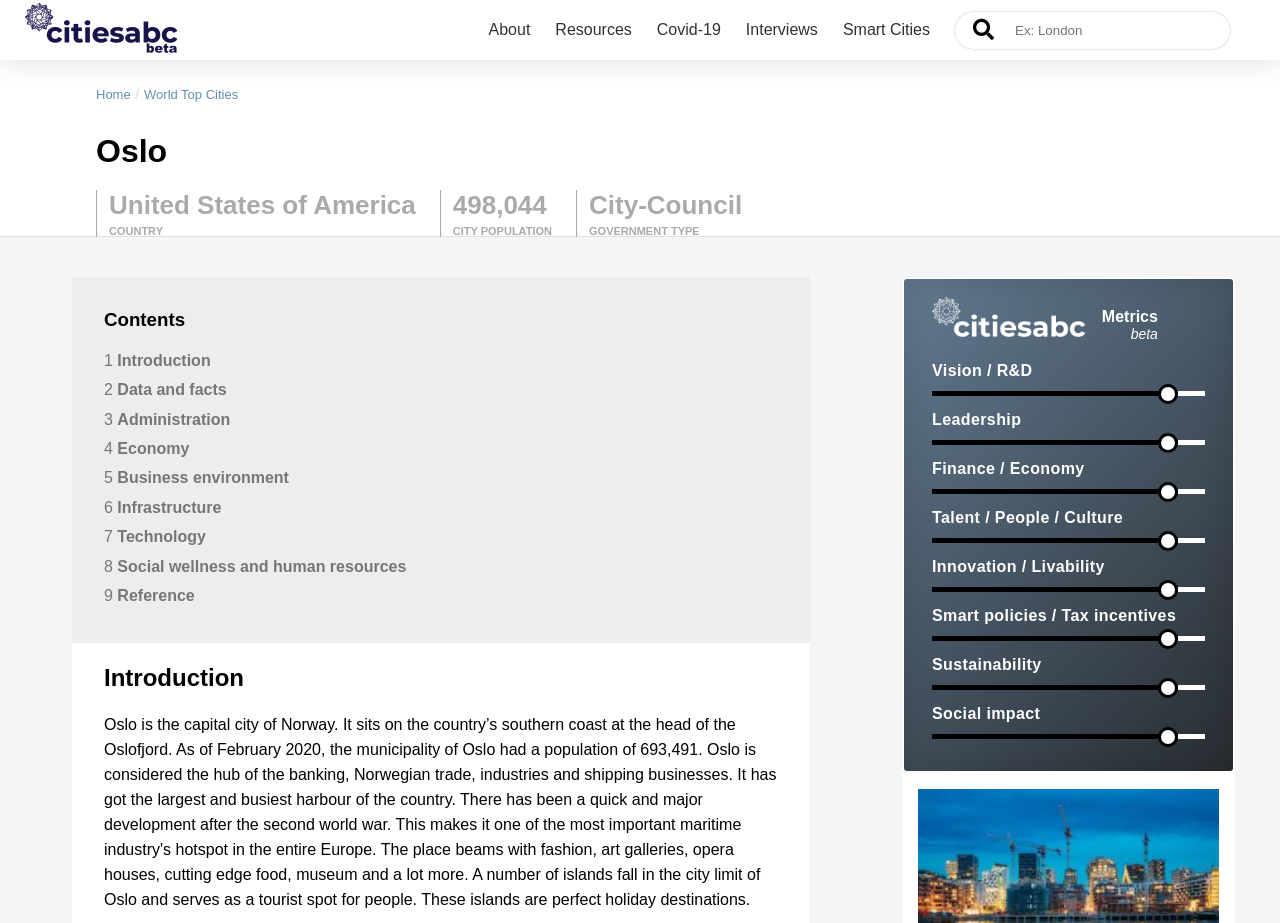Indicate the bounding box coordinates of the clickable region to achieve the following instruction: "Read more about Oslo's administration."

[0.081, 0.44, 0.608, 0.469]